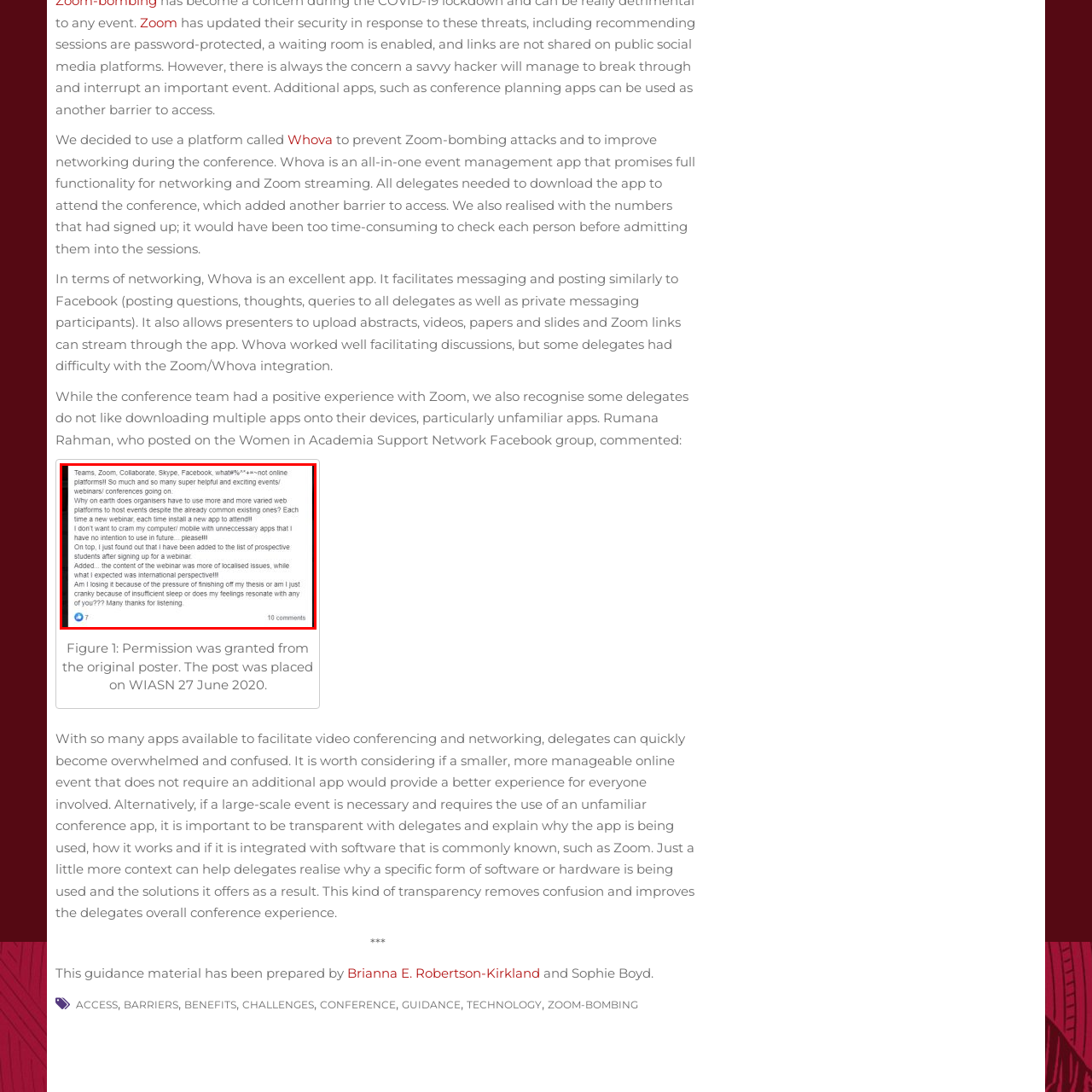What is the specific incident mentioned in the post?
Look closely at the portion of the image highlighted by the red bounding box and provide a comprehensive answer to the question.

The author mentions a specific incident where they were added to a list of prospective students for an upcoming webinar, adding to their sense of being inundated with online platforms.